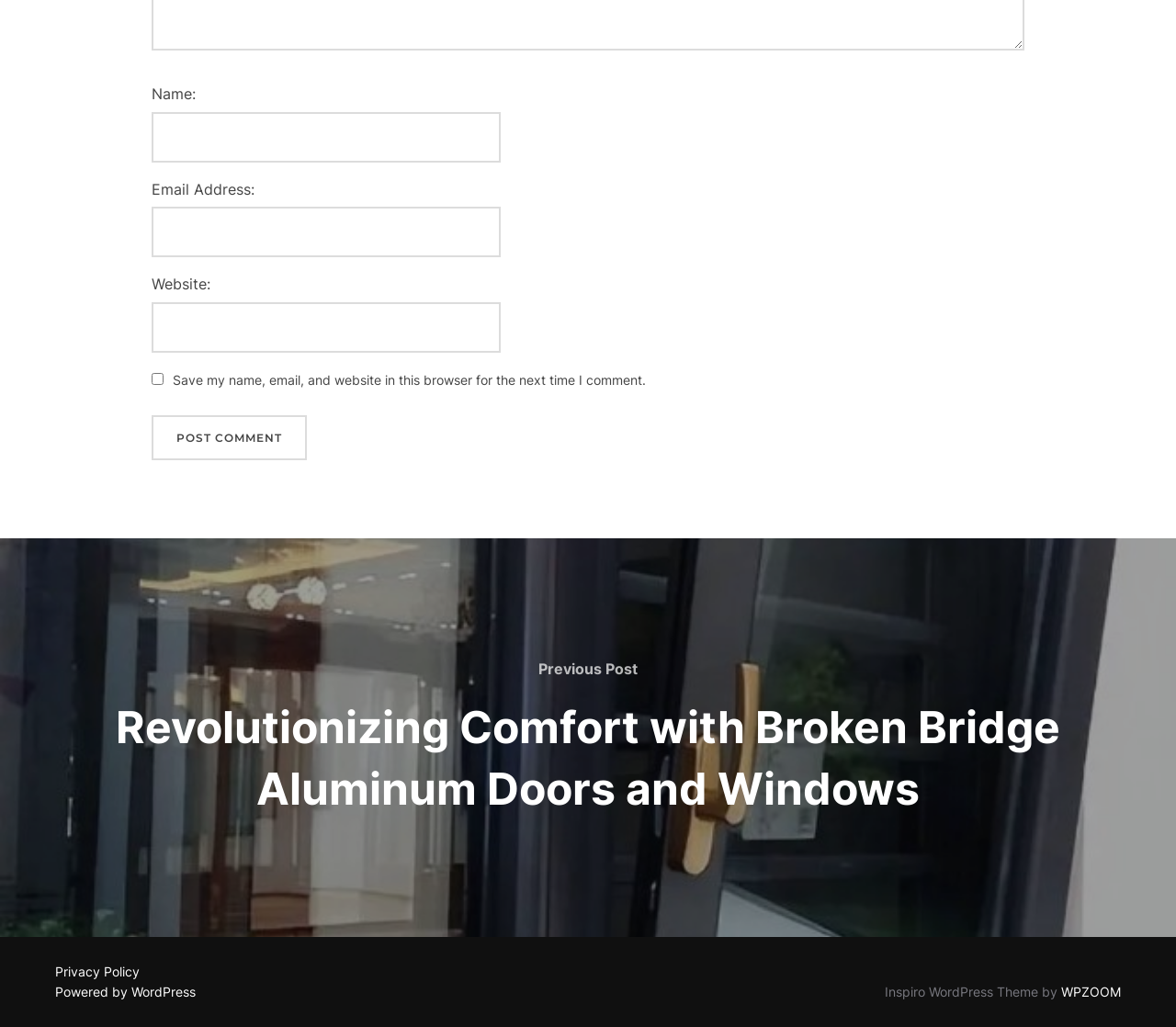Respond with a single word or phrase:
Can users save their comment information?

Yes